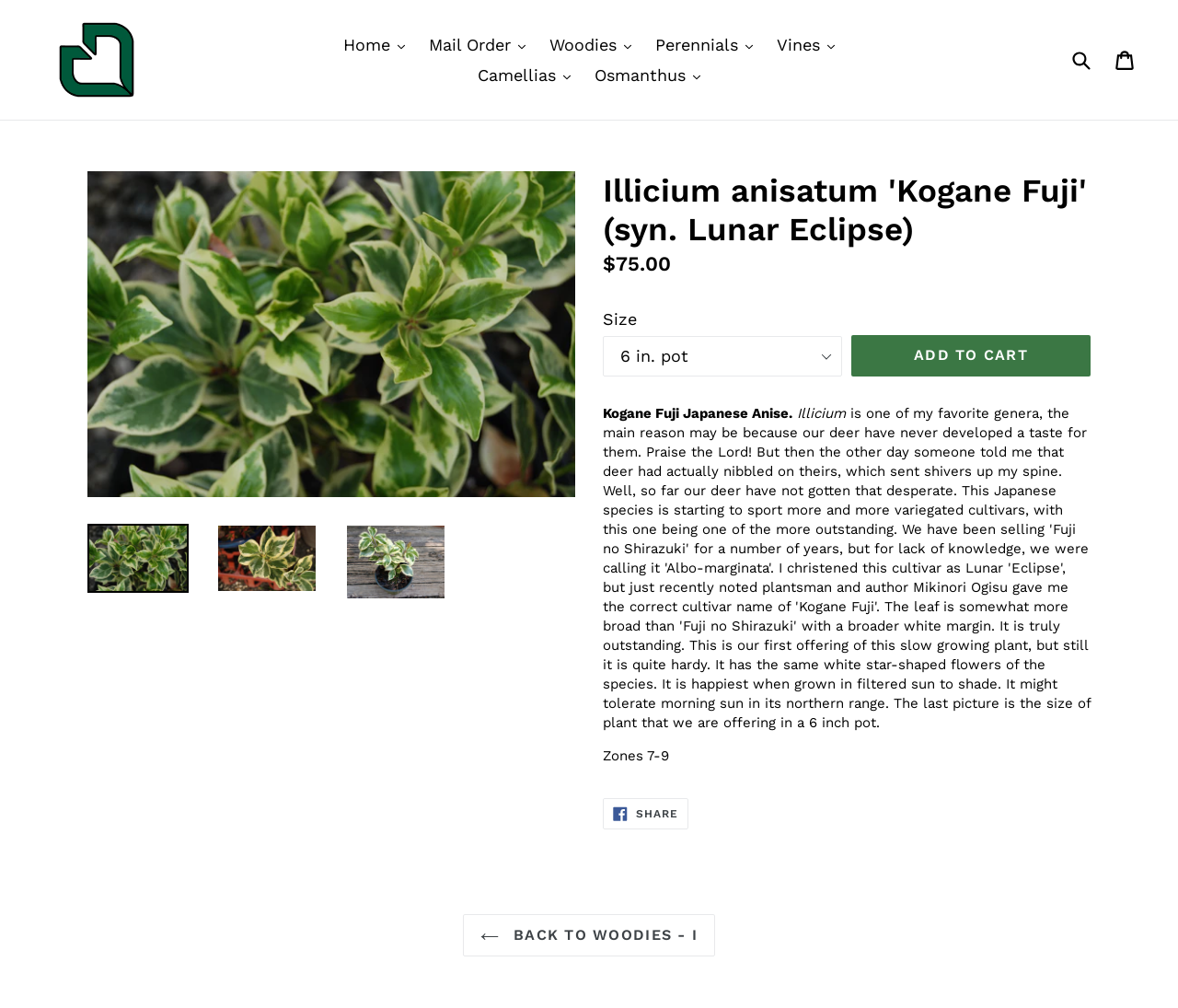Please locate the clickable area by providing the bounding box coordinates to follow this instruction: "Share on Facebook".

[0.512, 0.791, 0.584, 0.822]